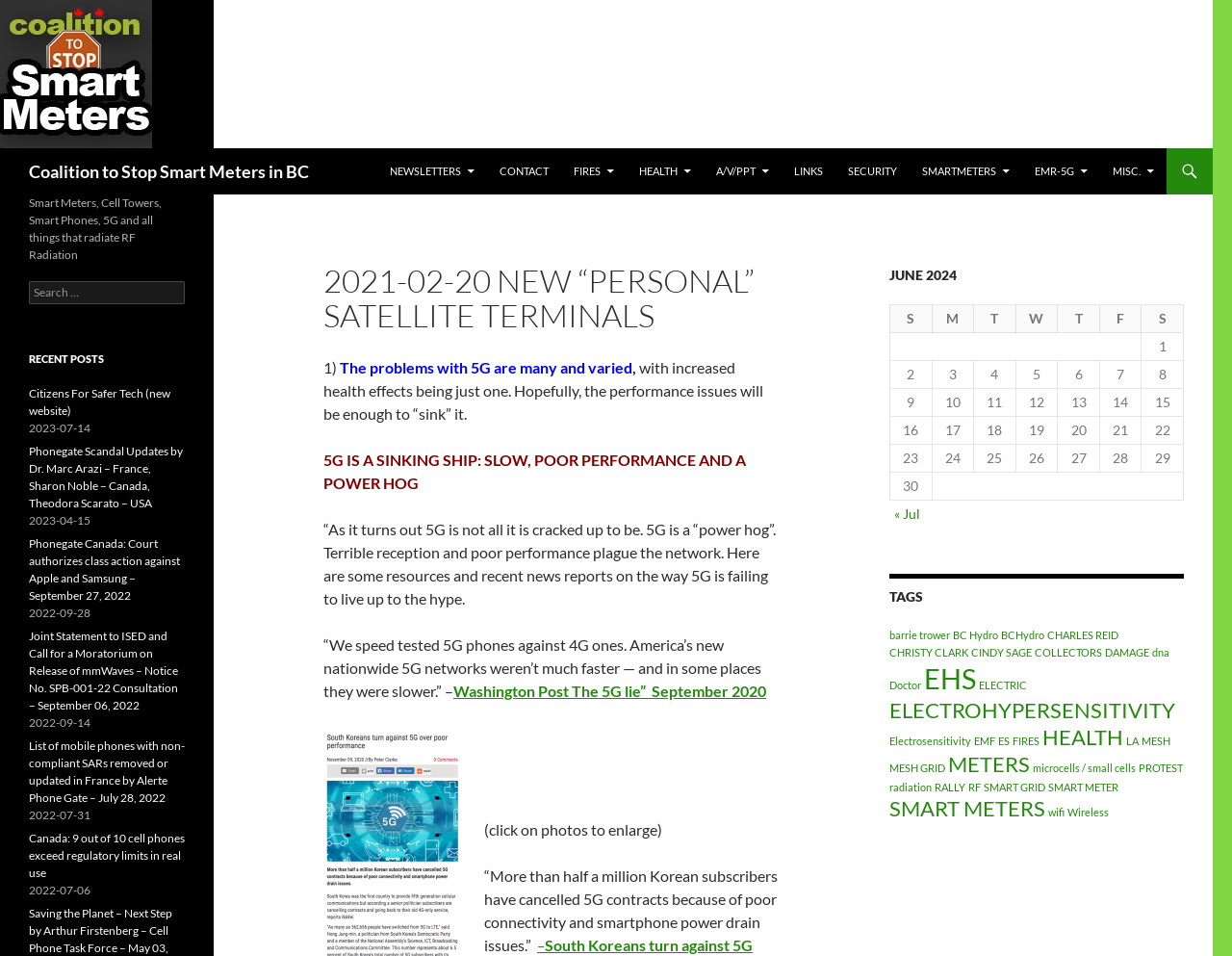Provide your answer in a single word or phrase: 
What is the language of the webpage?

English